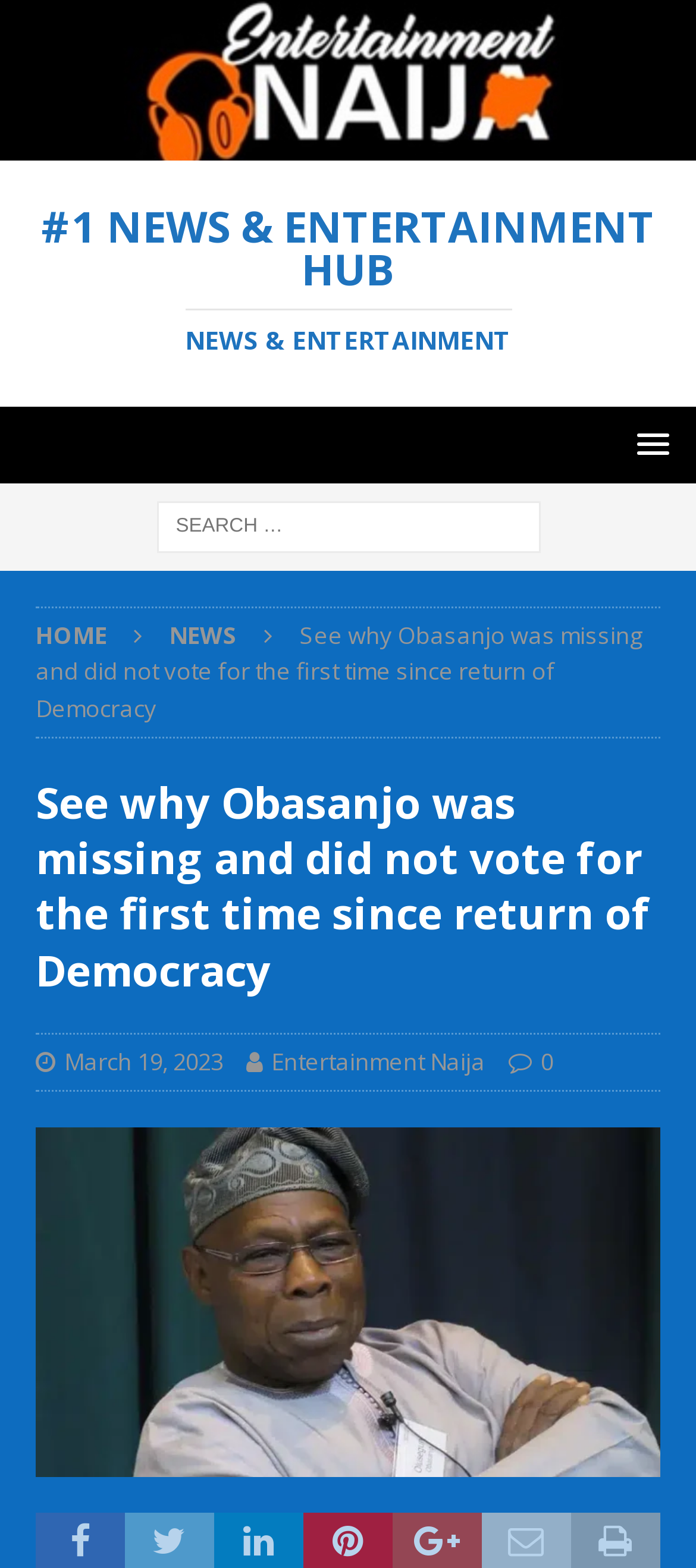What is the date of the news article?
Offer a detailed and full explanation in response to the question.

I determined the date of the news article by looking at the link 'March 19, 2023' located below the article title, which suggests the date when the article was published.